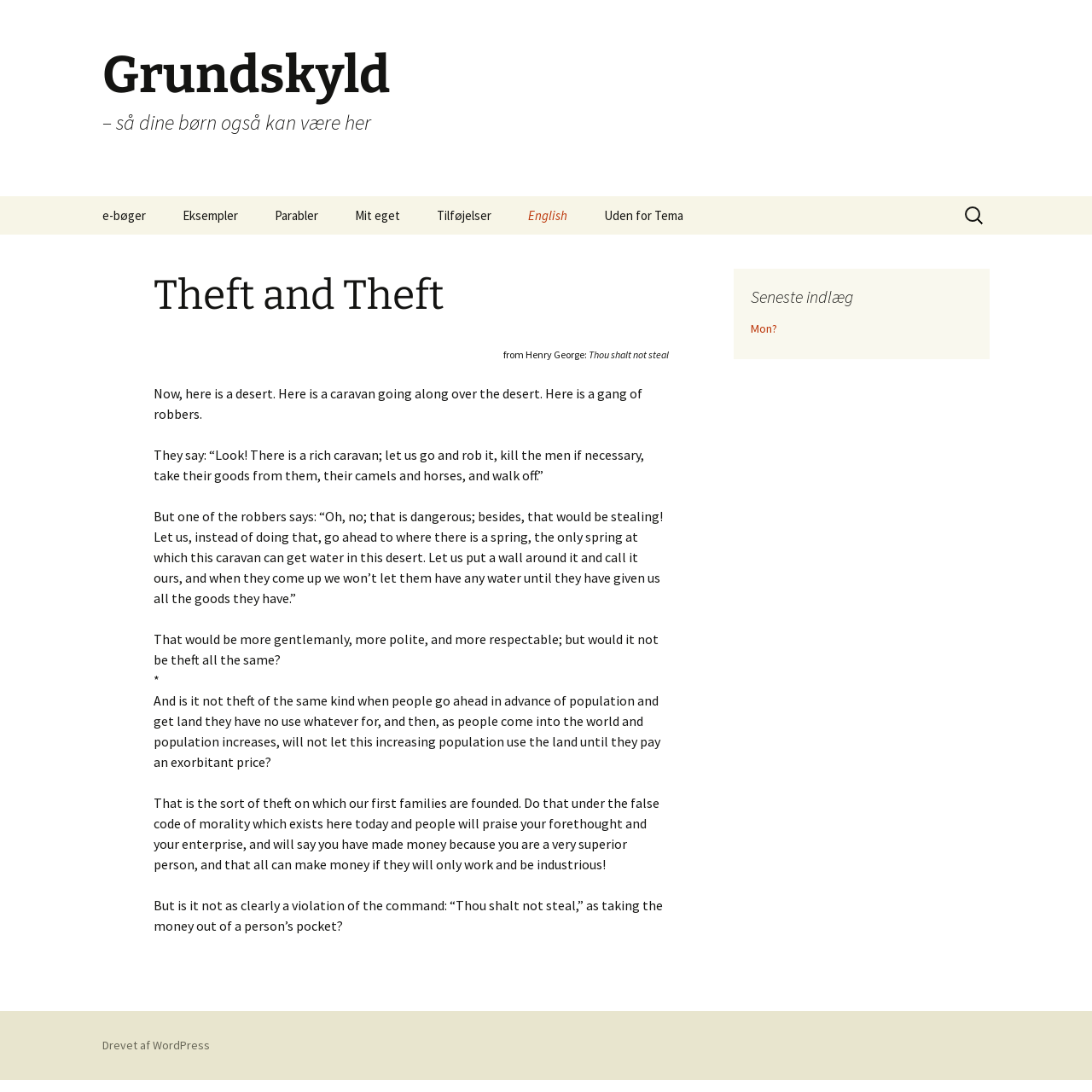Generate a thorough explanation of the webpage's elements.

The webpage appears to be a blog or a personal website, with a focus on Grundskyld, a Danish concept related to land ownership and taxation. The page is divided into several sections, each containing a list of links to various articles, blog posts, or resources.

At the top of the page, there is a heading "Grundskyld" with a subtitle "– så dine børn også kan være her" (so your children can also be here). Below this, there is a link to "Hop til indhold" (Skip to content).

The main content of the page is organized into several columns, each containing a list of links. The leftmost column has links to articles related to Grundskyld, such as "Boligmarkedet – huslejer og lejekontrol" (Housing market - landlords and rent control) and "Landbrugsjord" (Agricultural land). The middle column has links to articles on various topics, including economics, politics, and philosophy, such as "Hvordan fastsættes boligprisen?" (How is the housing price determined?) and "Adam Smith". The rightmost column has links to articles on more personal topics, such as "Mit eget" (My own) and "Om mig" (About me).

There are also several other sections on the page, including a section on "e-bøger" (e-books), "Eksempler" (Examples), and "Tilføjelser" (Additions). The page also has a section on "English" resources, indicating that the website may have content in multiple languages.

Overall, the webpage appears to be a personal website or blog focused on sharing knowledge and resources related to Grundskyld and other topics of interest to the author.